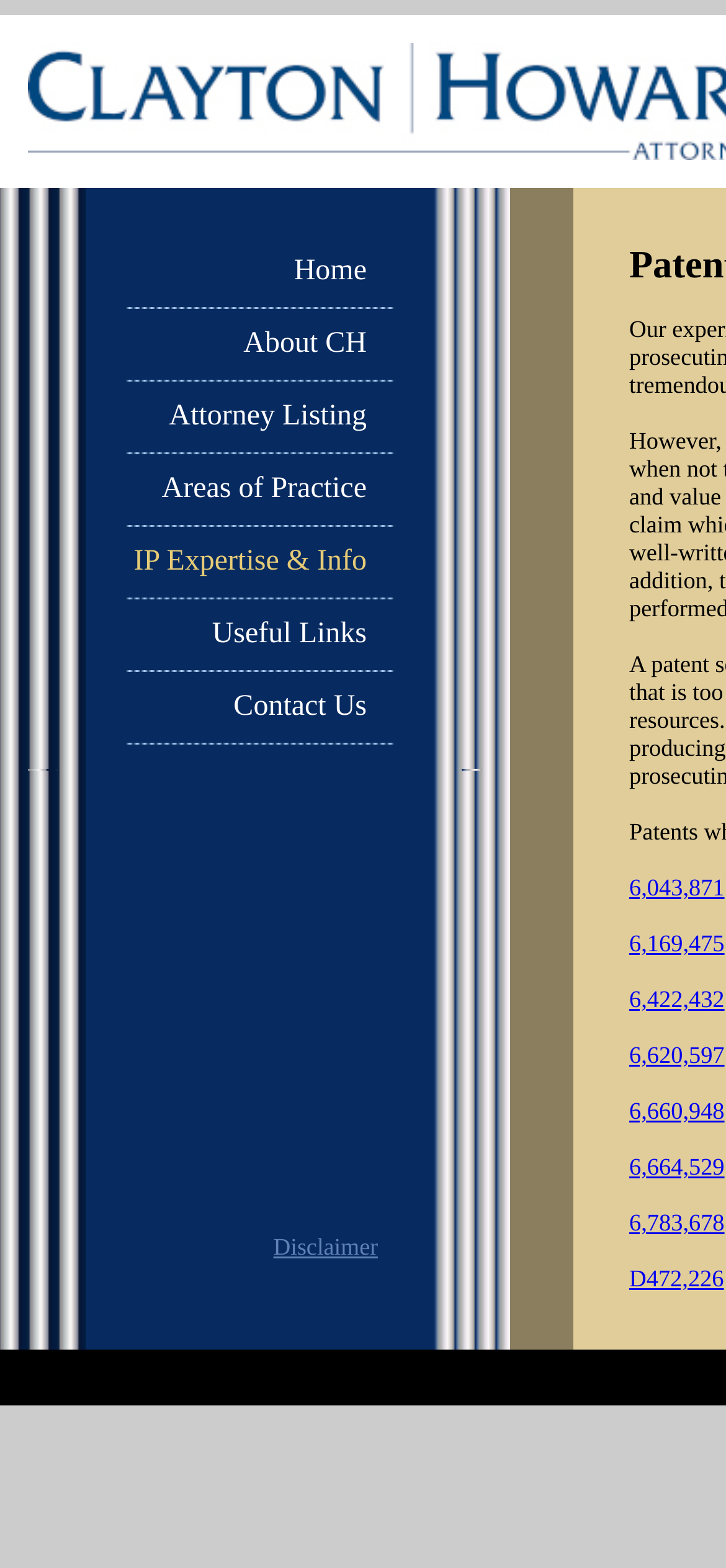Provide a single word or phrase answer to the question: 
How many columns are in the table?

1